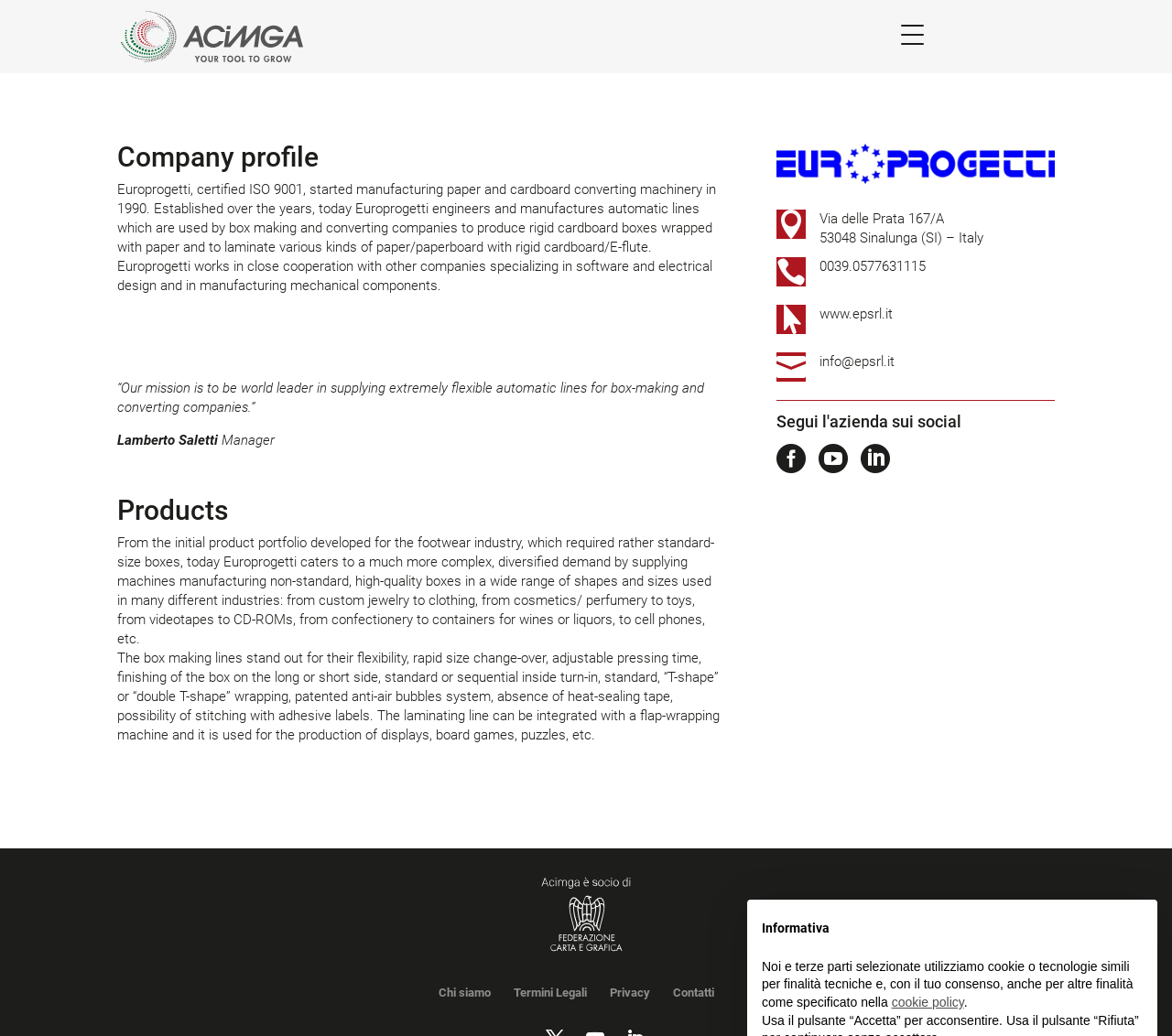Could you highlight the region that needs to be clicked to execute the instruction: "Click the company logo"?

[0.103, 0.011, 0.259, 0.06]